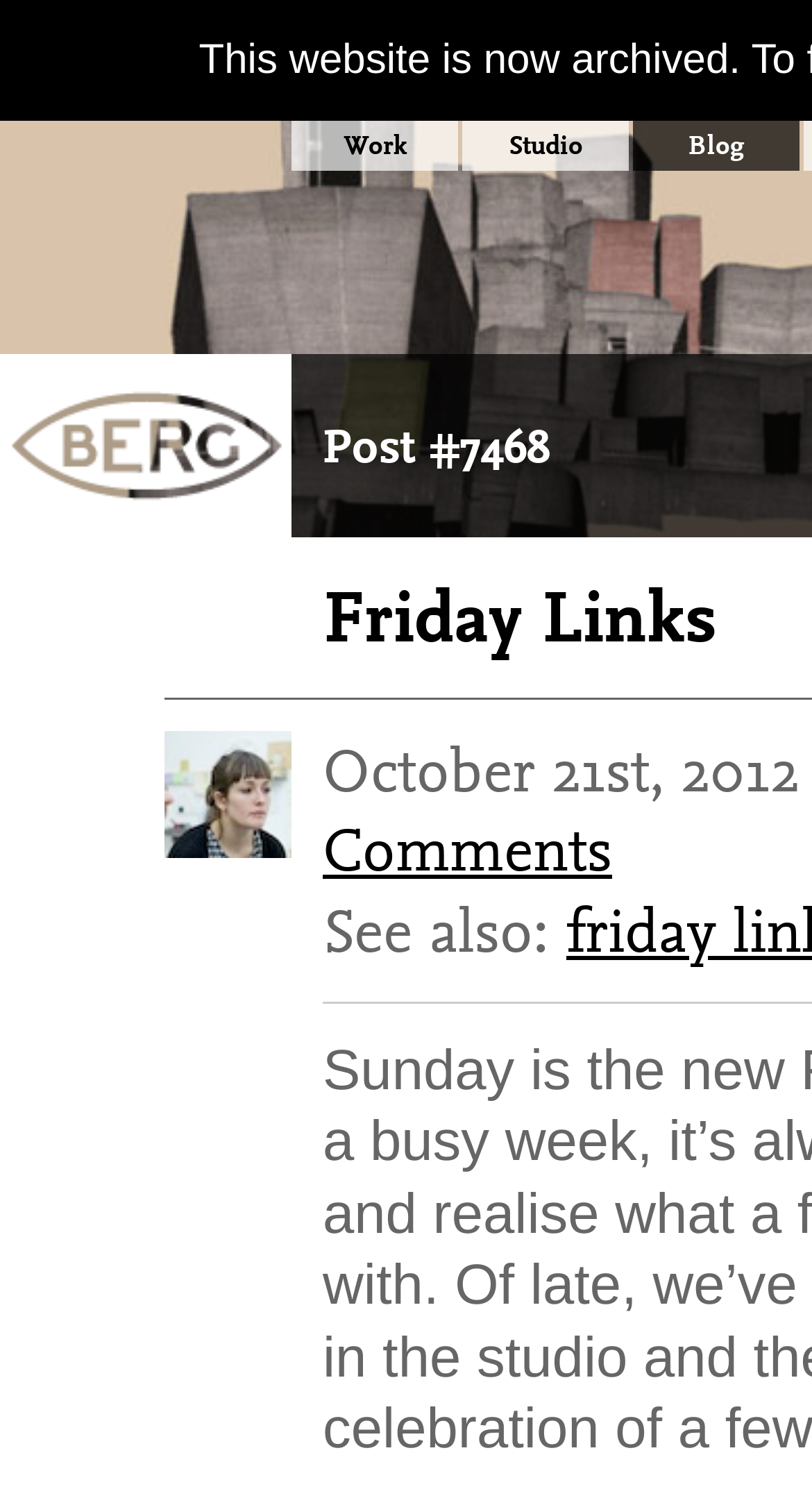Using the format (top-left x, top-left y, bottom-right x, bottom-right y), provide the bounding box coordinates for the described UI element. All values should be floating point numbers between 0 and 1: Studio

[0.569, 0.08, 0.774, 0.113]